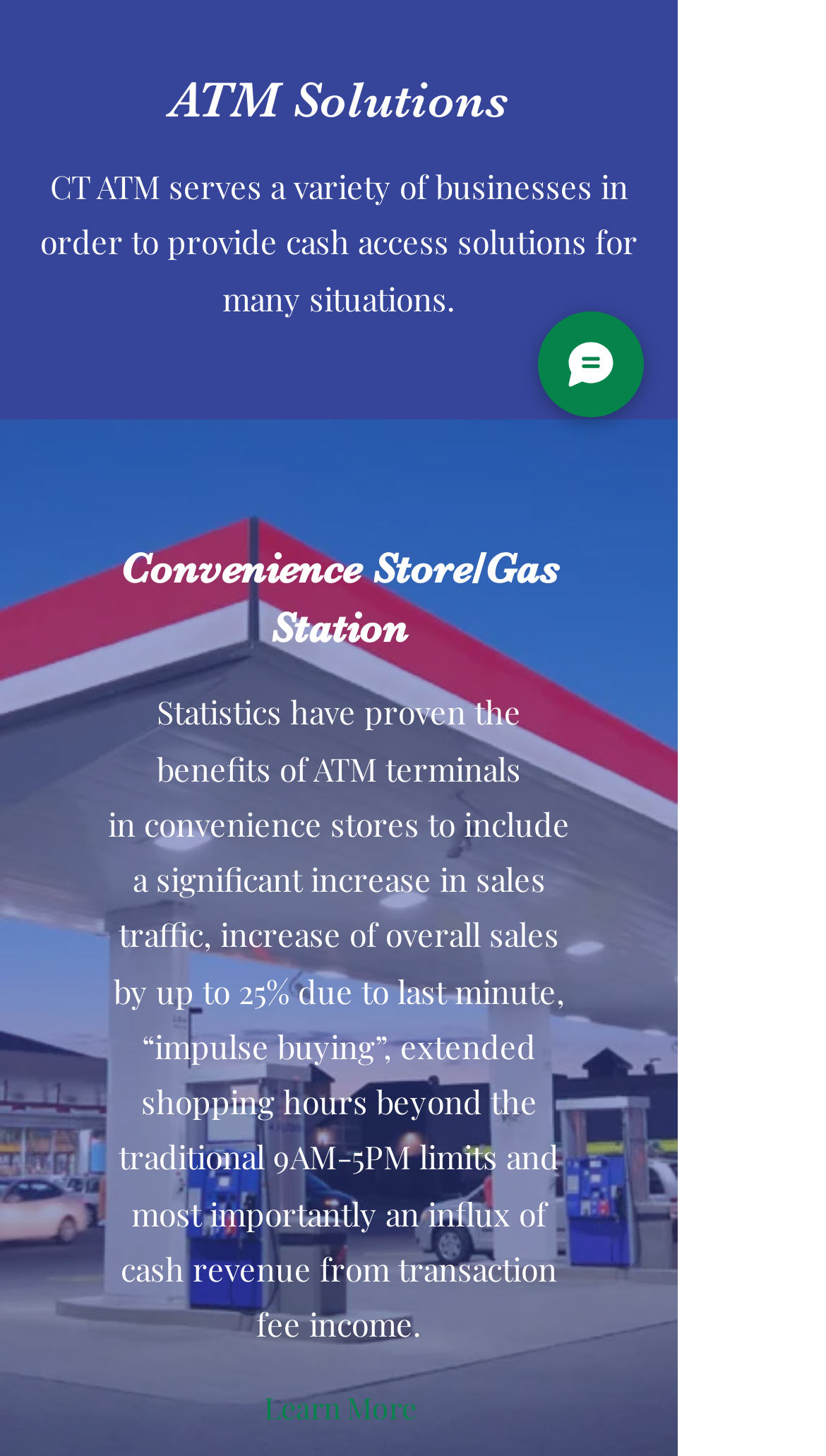Calculate the bounding box coordinates for the UI element based on the following description: "Learn More". Ensure the coordinates are four float numbers between 0 and 1, i.e., [left, top, right, bottom].

[0.318, 0.946, 0.505, 0.99]